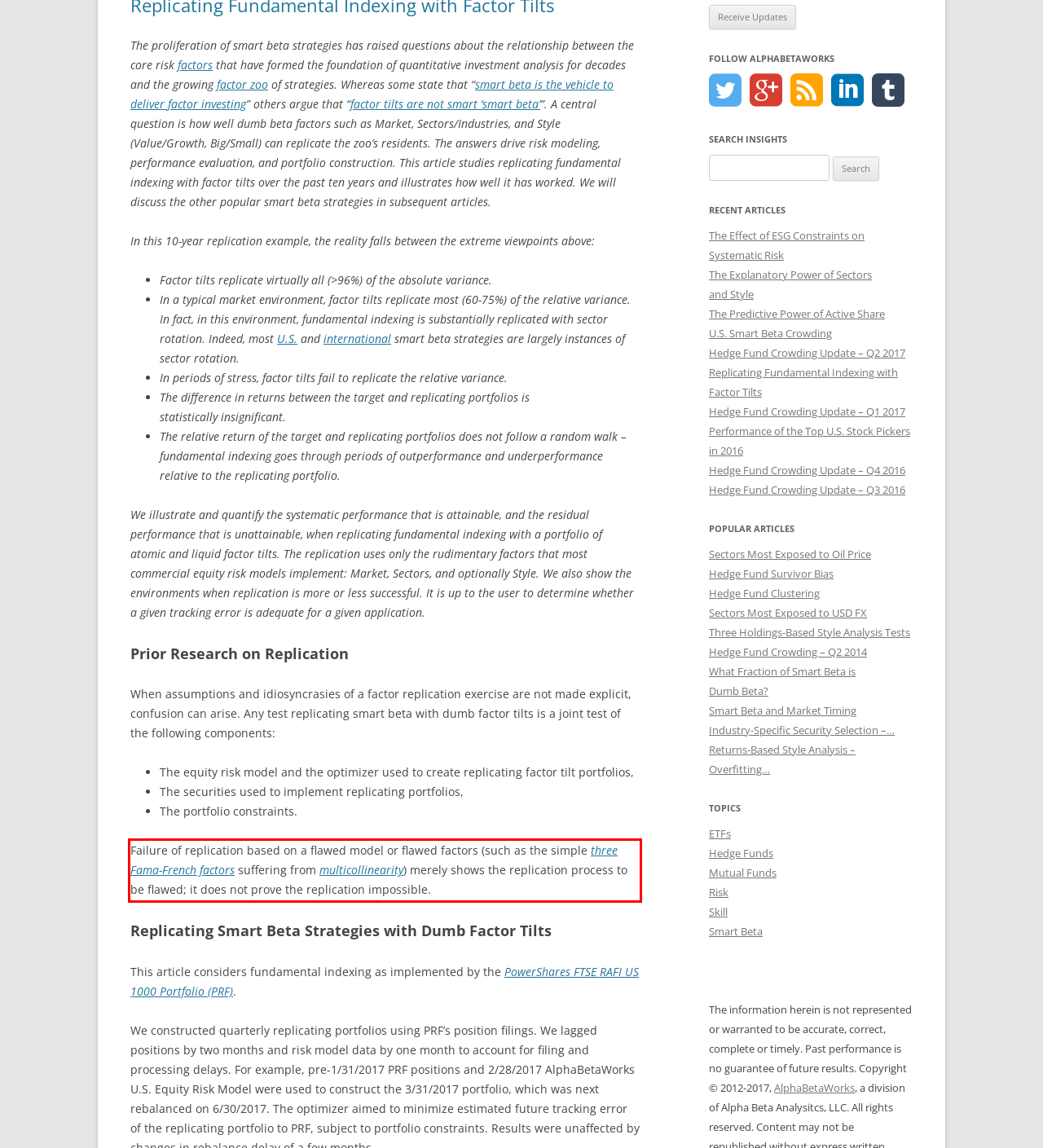Examine the screenshot of the webpage, locate the red bounding box, and perform OCR to extract the text contained within it.

Failure of replication based on a flawed model or flawed factors (such as the simple three Fama-French factors suffering from multicollinearity) merely shows the replication process to be flawed; it does not prove the replication impossible.